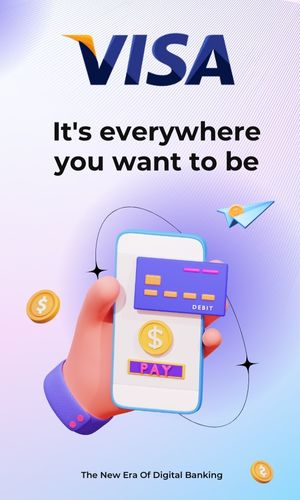Analyze the image and answer the question with as much detail as possible: 
What is the device being held by the stylized hand?

Central to the design is a stylized hand holding a mobile device that displays a digital payment interface, complete with a 'PAY' button and a 'DEBIT' label, which indicates that the device being held by the stylized hand is a mobile device.